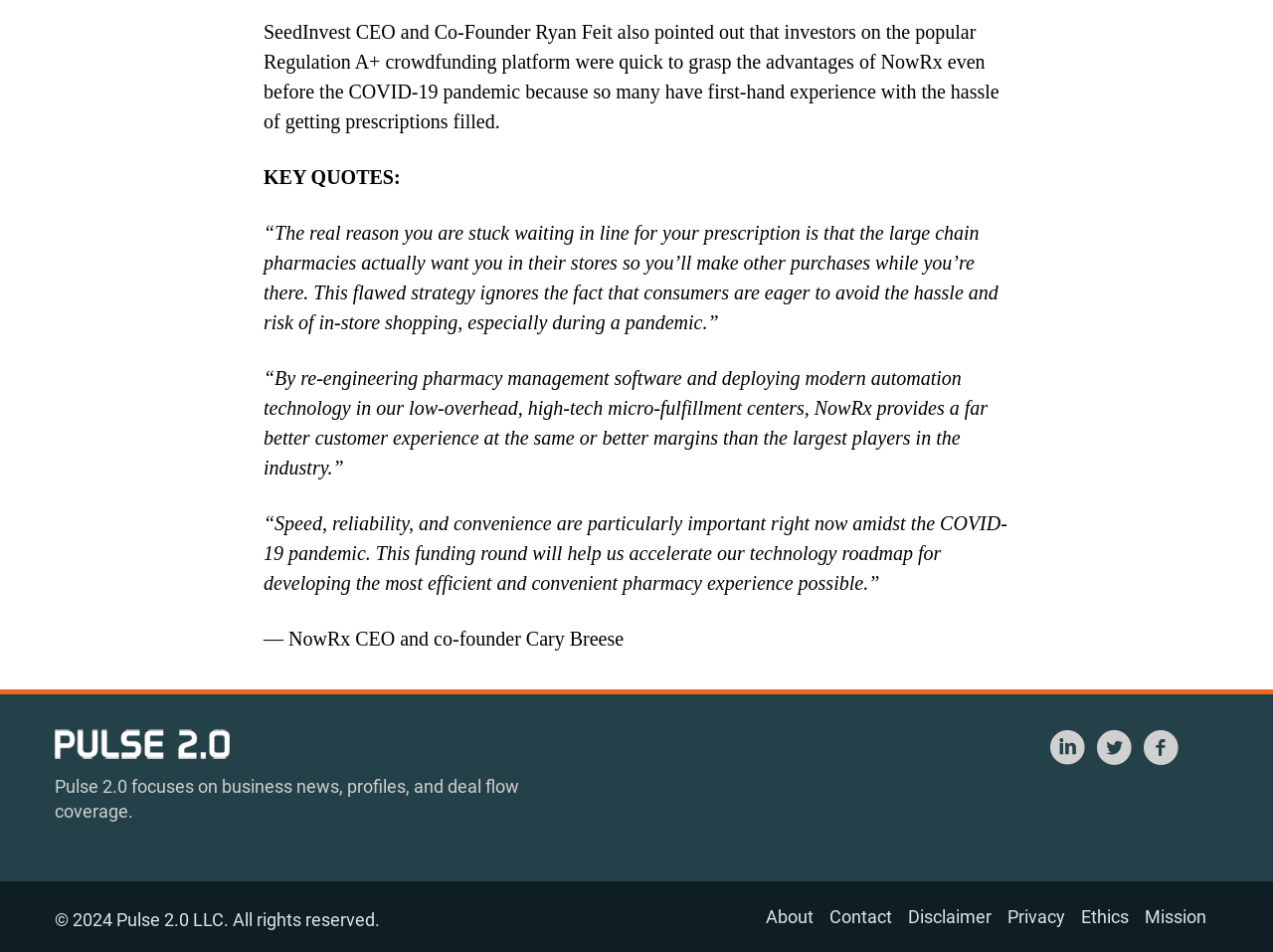Determine the bounding box coordinates of the section I need to click to execute the following instruction: "Click on Facebook icon". Provide the coordinates as four float numbers between 0 and 1, i.e., [left, top, right, bottom].

[0.824, 0.764, 0.858, 0.808]